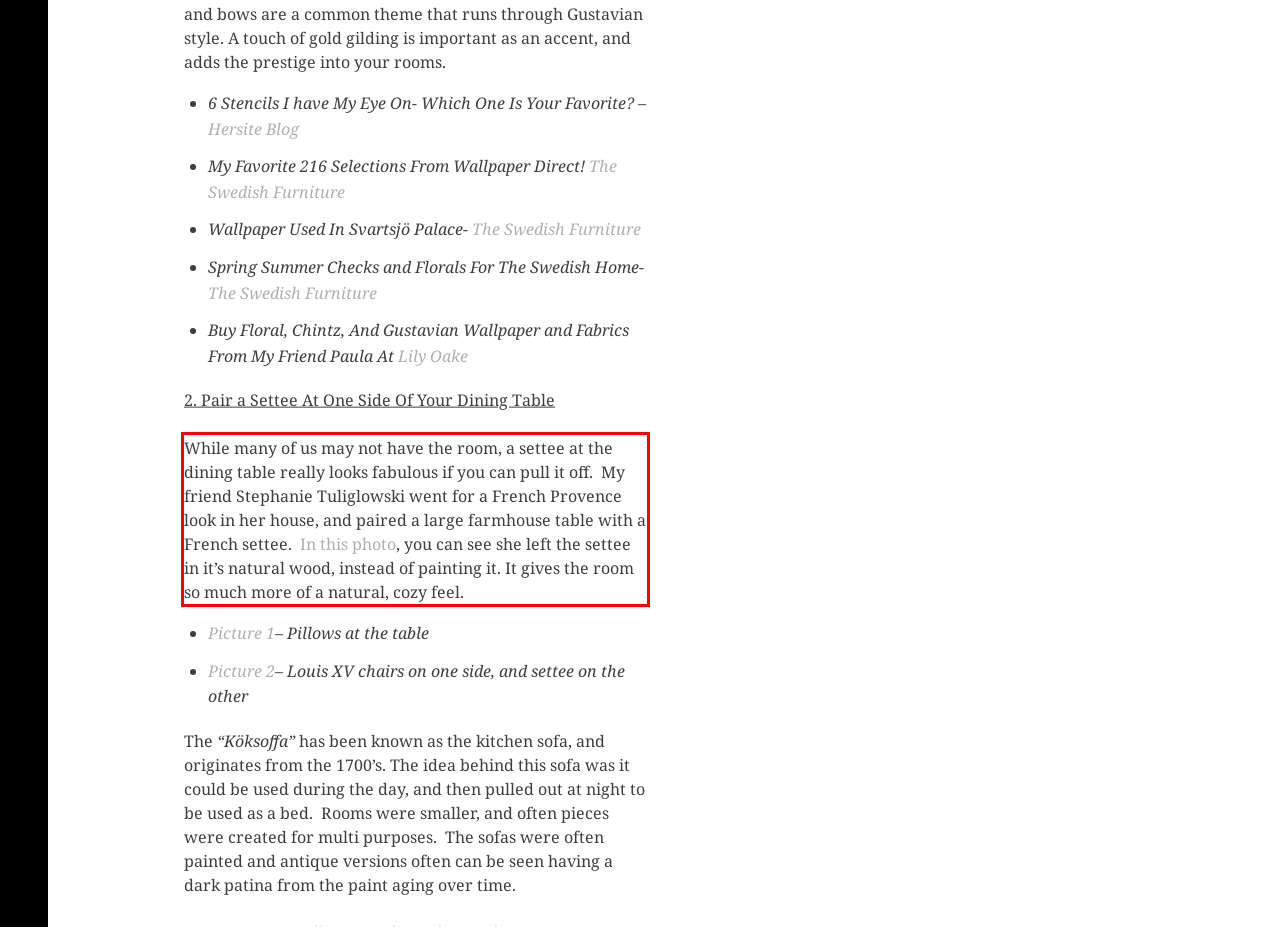Please perform OCR on the text within the red rectangle in the webpage screenshot and return the text content.

While many of us may not have the room, a settee at the dining table really looks fabulous if you can pull it off. My friend Stephanie Tuliglowski went for a French Provence look in her house, and paired a large farmhouse table with a French settee. In this photo, you can see she left the settee in it’s natural wood, instead of painting it. It gives the room so much more of a natural, cozy feel.